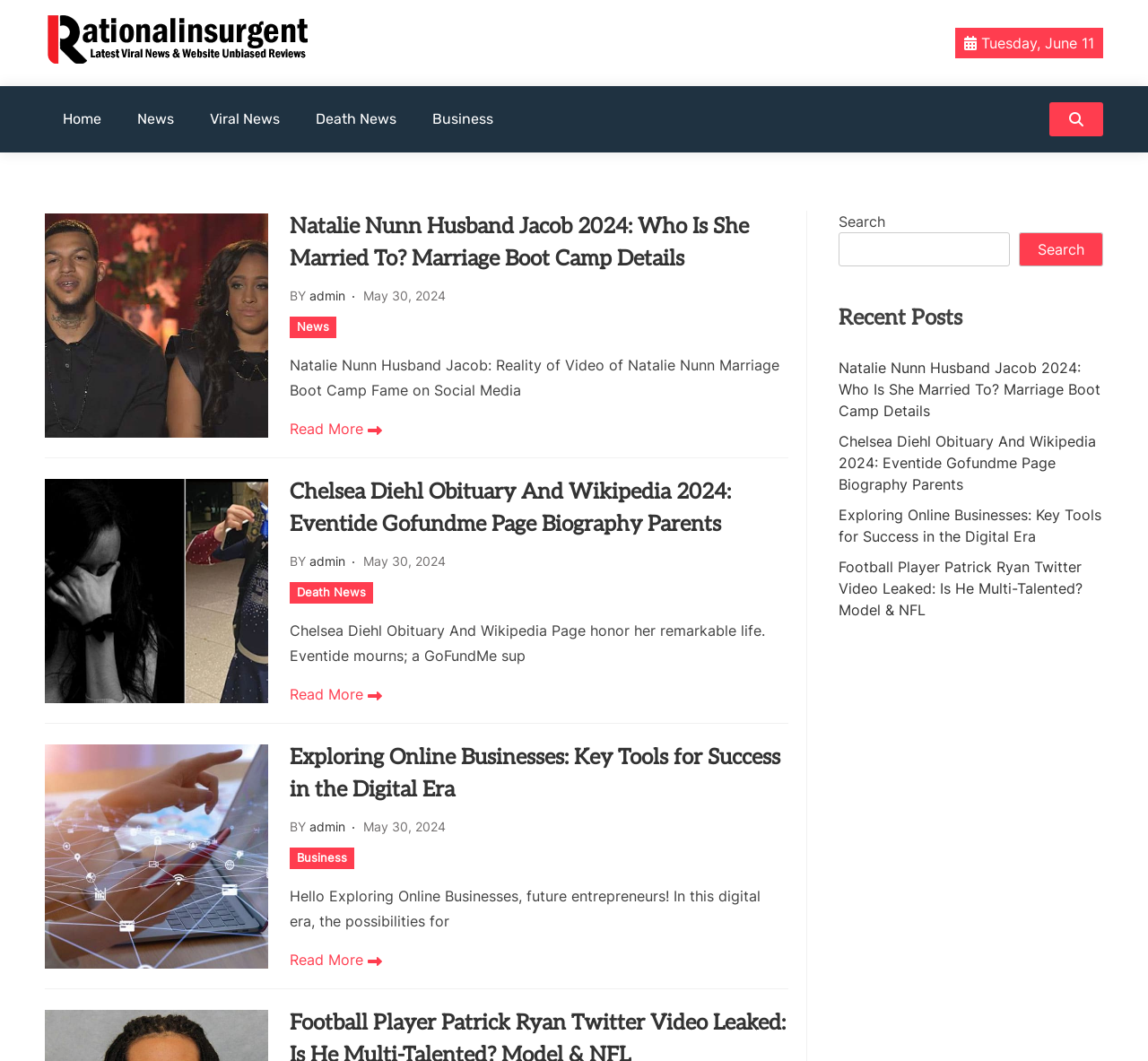Please identify the bounding box coordinates of the region to click in order to complete the given instruction: "Read more about Natalie Nunn Husband Jacob". The coordinates should be four float numbers between 0 and 1, i.e., [left, top, right, bottom].

[0.253, 0.394, 0.333, 0.414]